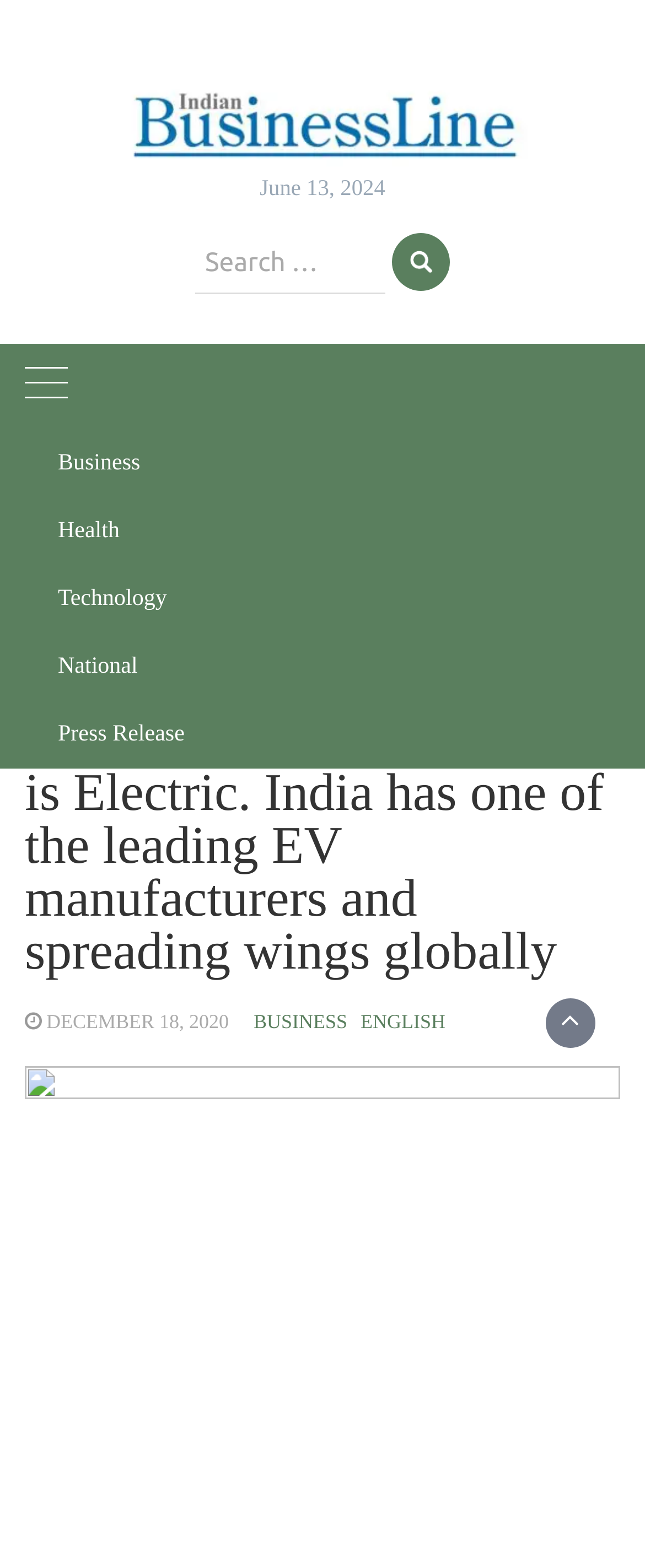Bounding box coordinates are specified in the format (top-left x, top-left y, bottom-right x, bottom-right y). All values are floating point numbers bounded between 0 and 1. Please provide the bounding box coordinate of the region this sentence describes: 2020

[0.166, 0.379, 0.232, 0.395]